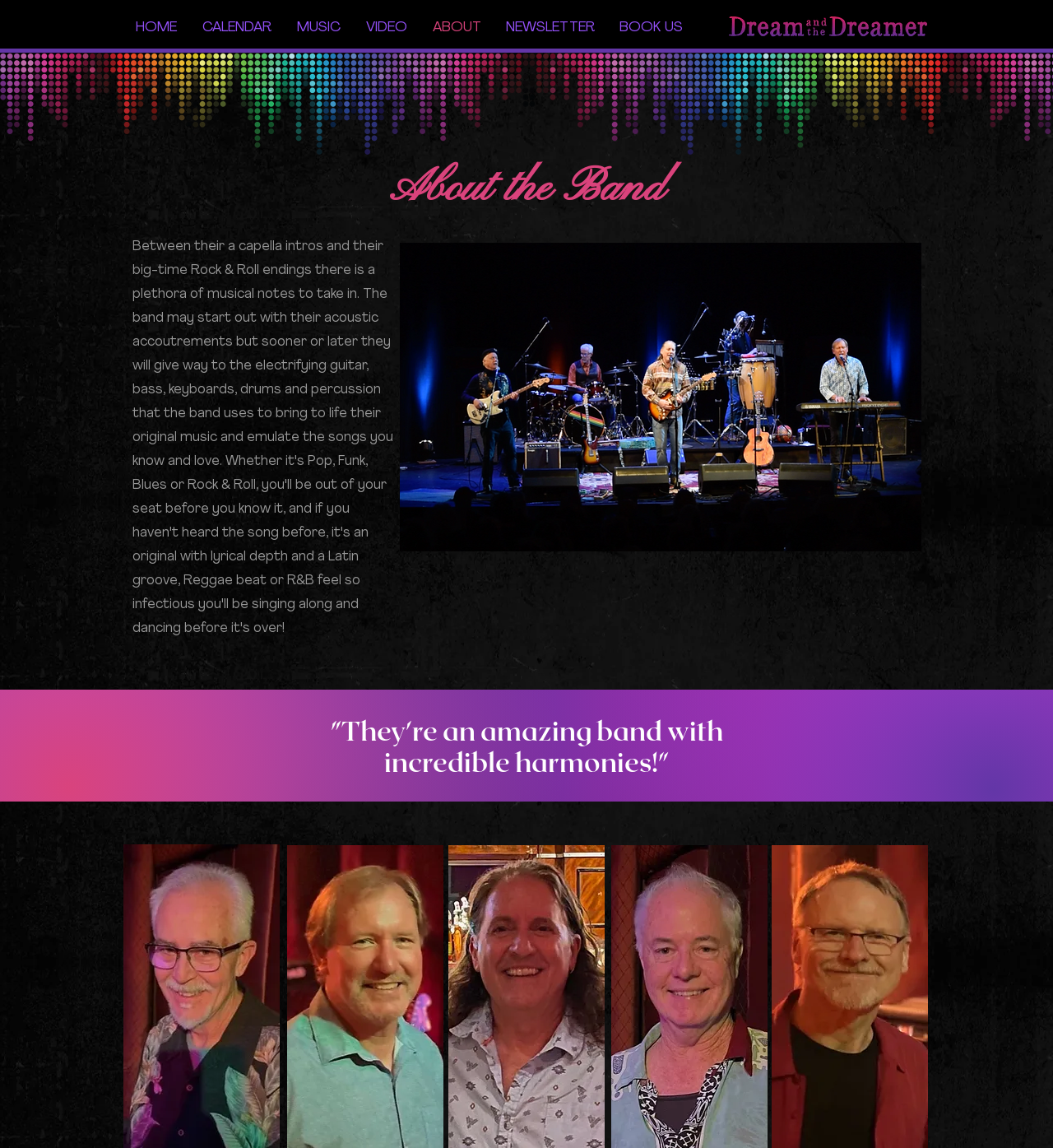Create a full and detailed caption for the entire webpage.

The webpage is about the band "Dream and the Dreamer" based in Nevada City, California. At the top, there is a navigation menu with 7 links: "HOME", "CALENDAR", "MUSIC", "VIDEO", "ABOUT", "NEWSLETTER", and "BOOK US". To the right of the navigation menu, there is a logo image of the band.

Below the navigation menu, there is a region dedicated to the "About" section. It features a heading "About the Band" and an image of the band performing outdoors, which takes up most of the width of the page. 

Further down, there is a slideshow region that spans the full width of the page. Within the slideshow, there is a quote from someone praising the band, saying "They're an amazing band with incredible harmonies!".